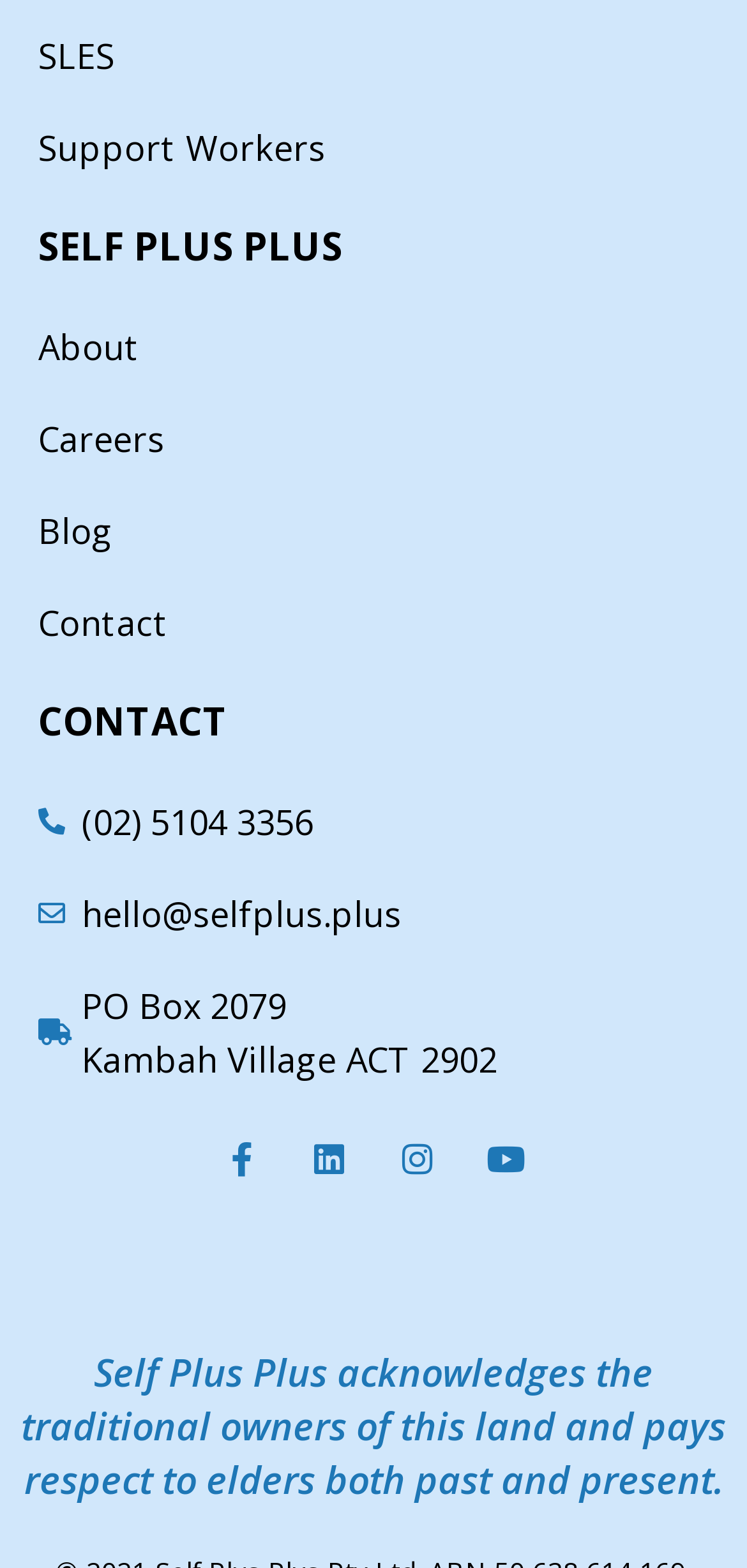What is the postal address?
We need a detailed and exhaustive answer to the question. Please elaborate.

I found the postal address by looking at the static text elements with the text 'PO Box 2079' and 'Kambah Village ACT 2902' which are likely to be the postal address.